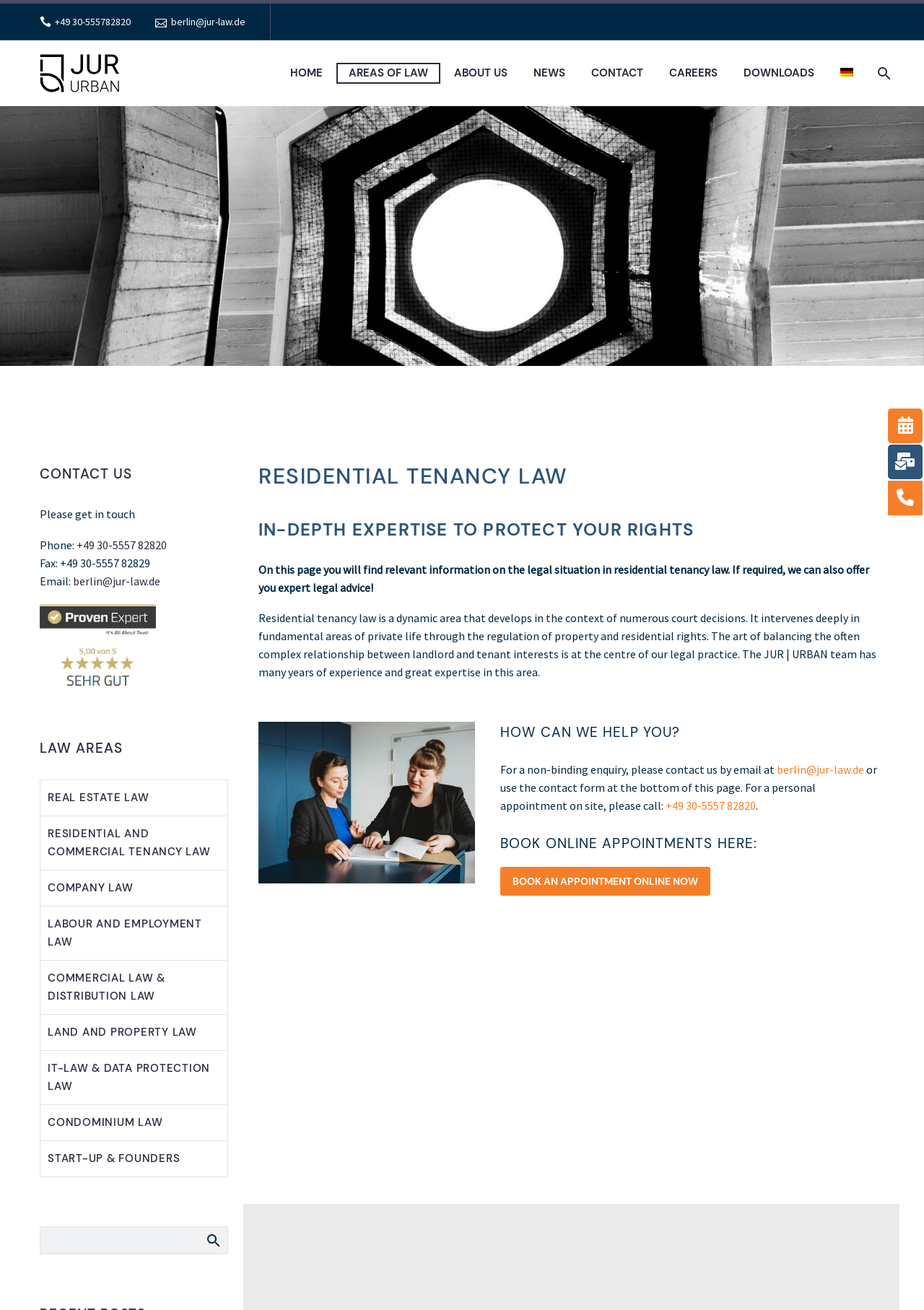Use a single word or phrase to answer the question: What is the phone number for a personal appointment?

+49 30-5557 82820